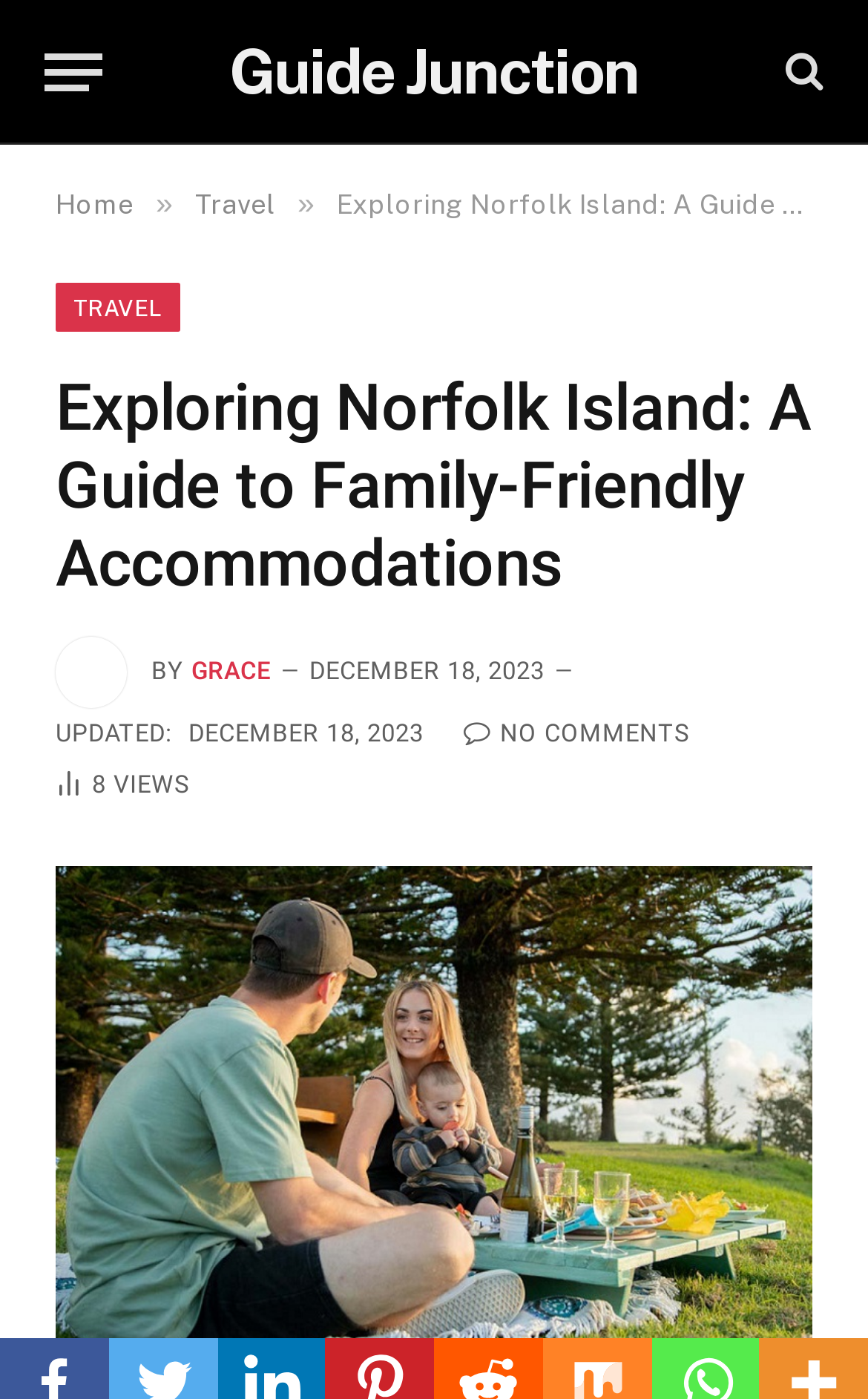Identify the coordinates of the bounding box for the element that must be clicked to accomplish the instruction: "Read the article Exploring Norfolk Island: A Guide to Family-Friendly Accommodations".

[0.064, 0.618, 0.936, 0.972]